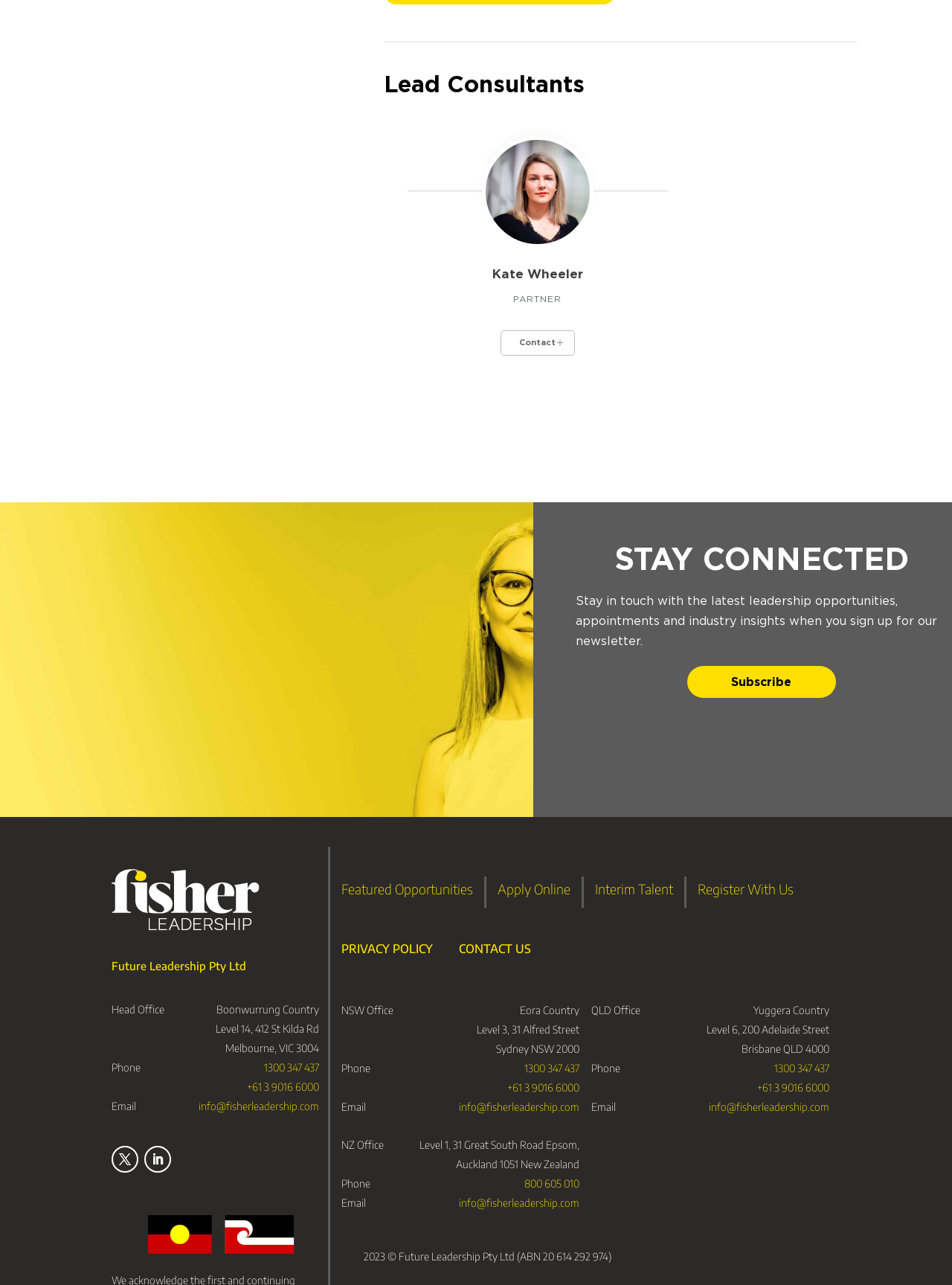Bounding box coordinates are specified in the format (top-left x, top-left y, bottom-right x, bottom-right y). All values are floating point numbers bounded between 0 and 1. Please provide the bounding box coordinate of the region this sentence describes: Apply Online

[0.523, 0.688, 0.599, 0.701]